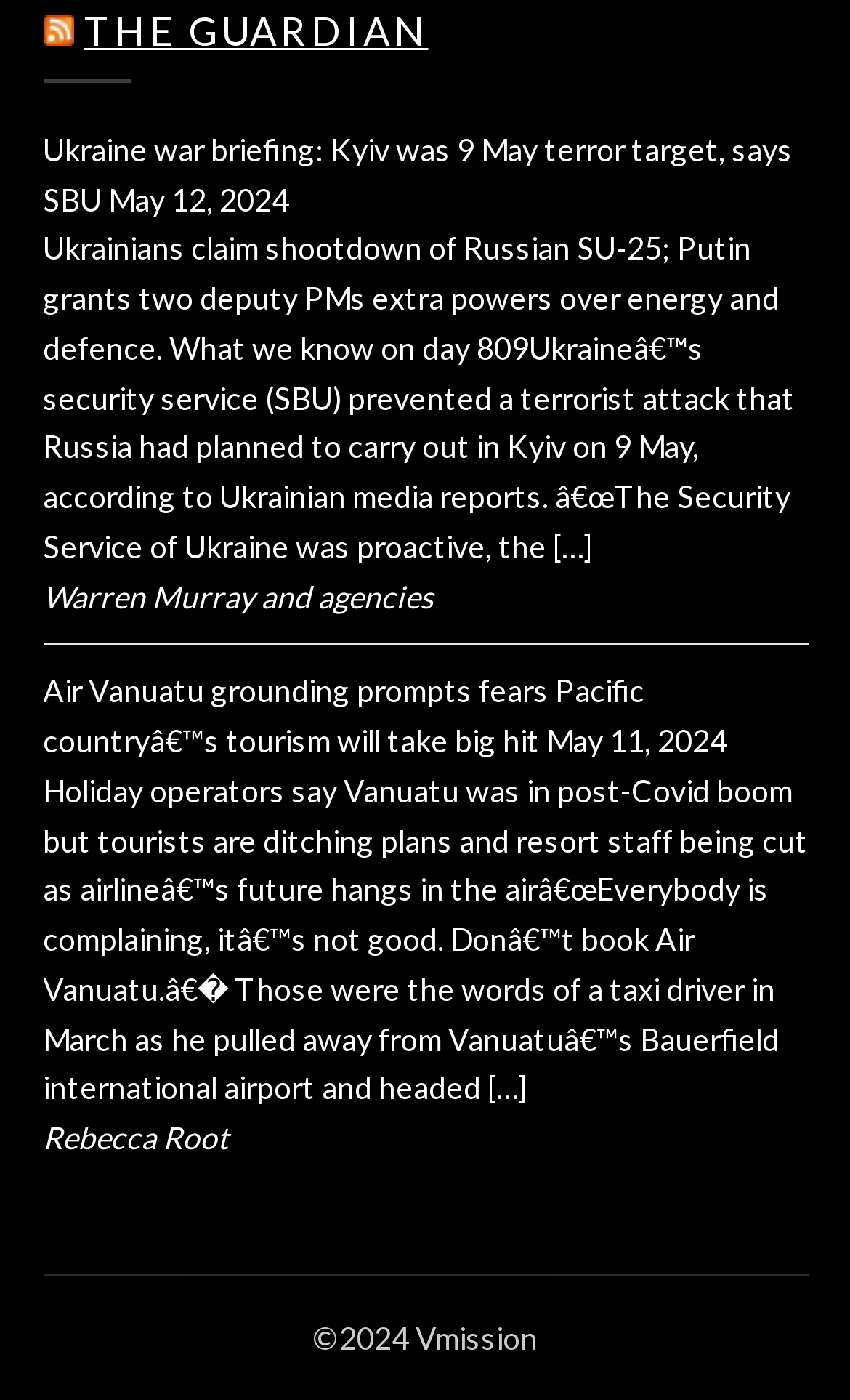What is the copyright year of this website?
Answer with a single word or phrase, using the screenshot for reference.

2024